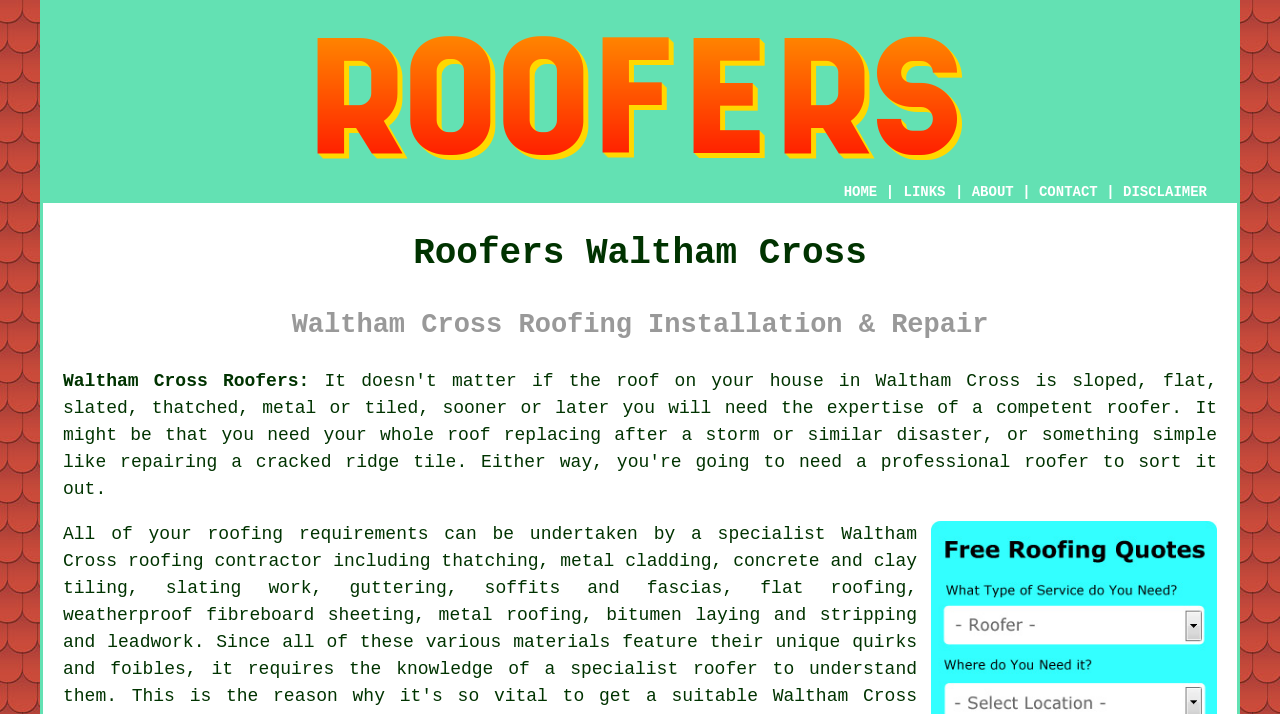Show me the bounding box coordinates of the clickable region to achieve the task as per the instruction: "Click the ABOUT link".

[0.759, 0.258, 0.792, 0.28]